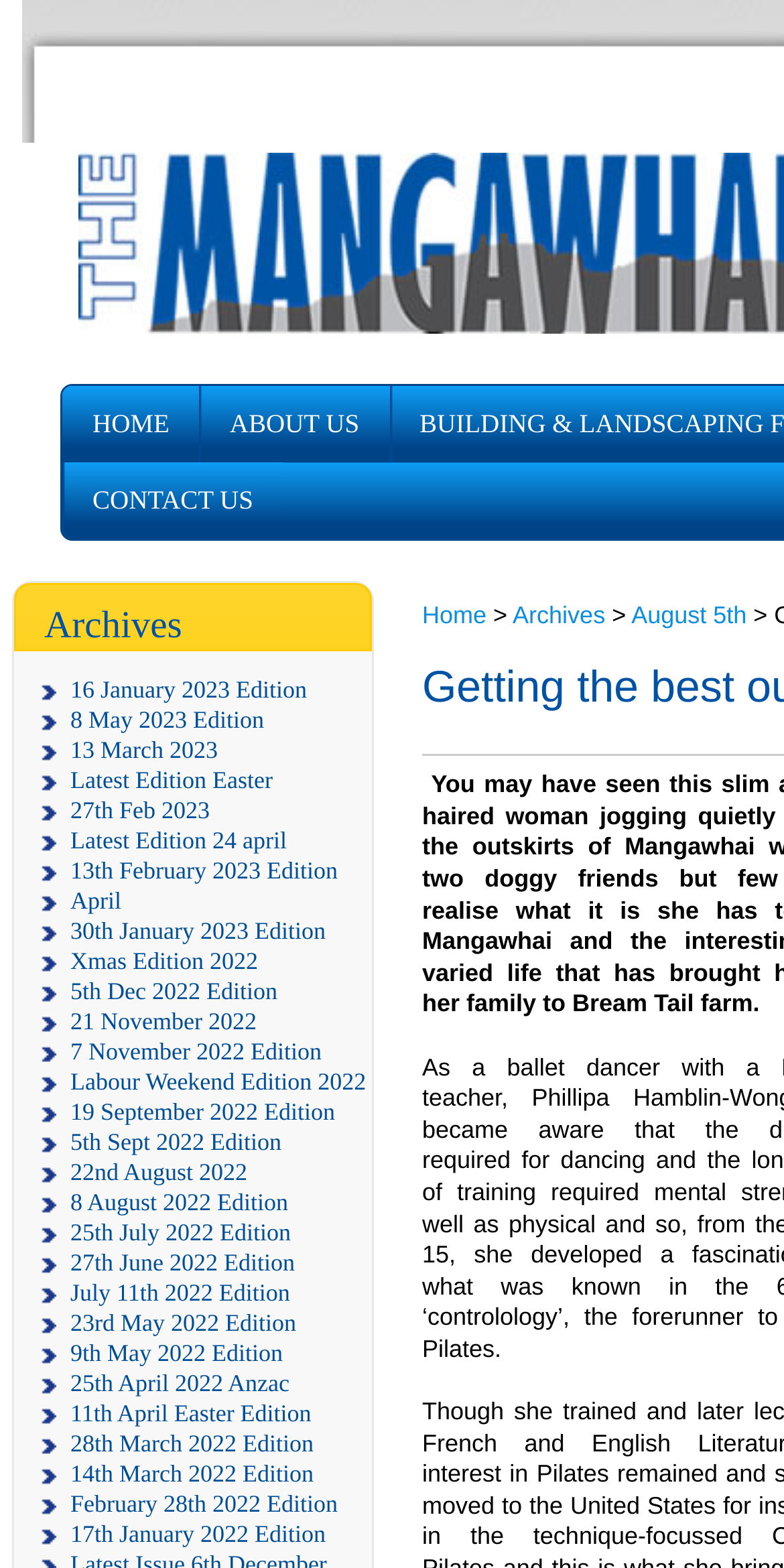Provide an in-depth description of the elements and layout of the webpage.

The webpage appears to be an archive of editions, with a focus on providing access to past issues. At the top, there are three main navigation links: "HOME", "ABOUT US", and "CONTACT US", positioned horizontally and relatively close together. 

Below these links, there is a long list of edition links, stretching from the top-left to the bottom-left of the page. These links are dated, ranging from "16 January 2023 Edition" to "17th January 2022 Edition", and are stacked vertically. 

On the right side of the page, there are three more links: "Home", "Archives", and "August 5th", positioned horizontally and relatively close together. 

There is also a small, seemingly empty text element on the page, containing only a non-breaking space character.